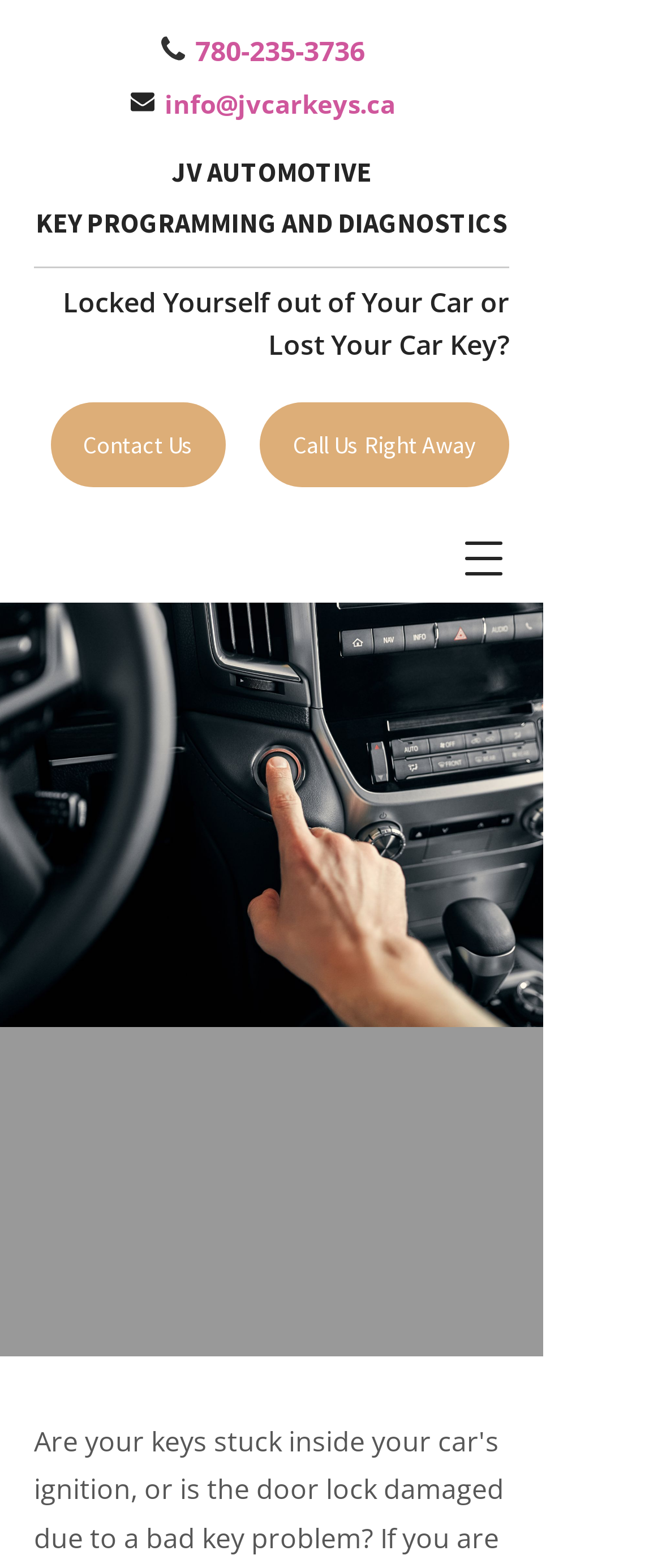Identify the bounding box of the HTML element described as: "Call Us Right Away".

[0.392, 0.256, 0.769, 0.31]